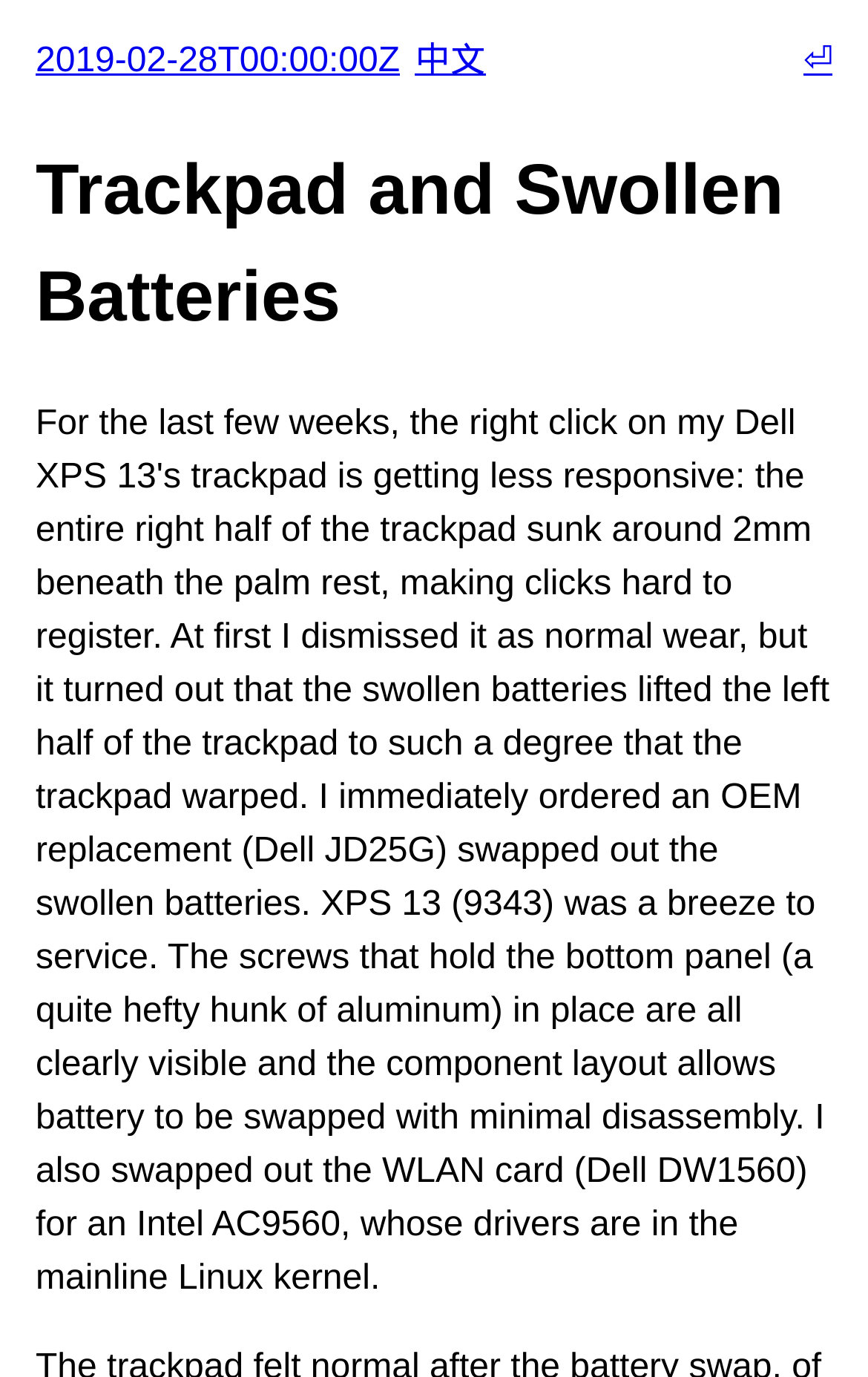Based on the element description, predict the bounding box coordinates (top-left x, top-left y, bottom-right x, bottom-right y) for the UI element in the screenshot: 2019-02-28T00:00:00Z

[0.041, 0.026, 0.461, 0.065]